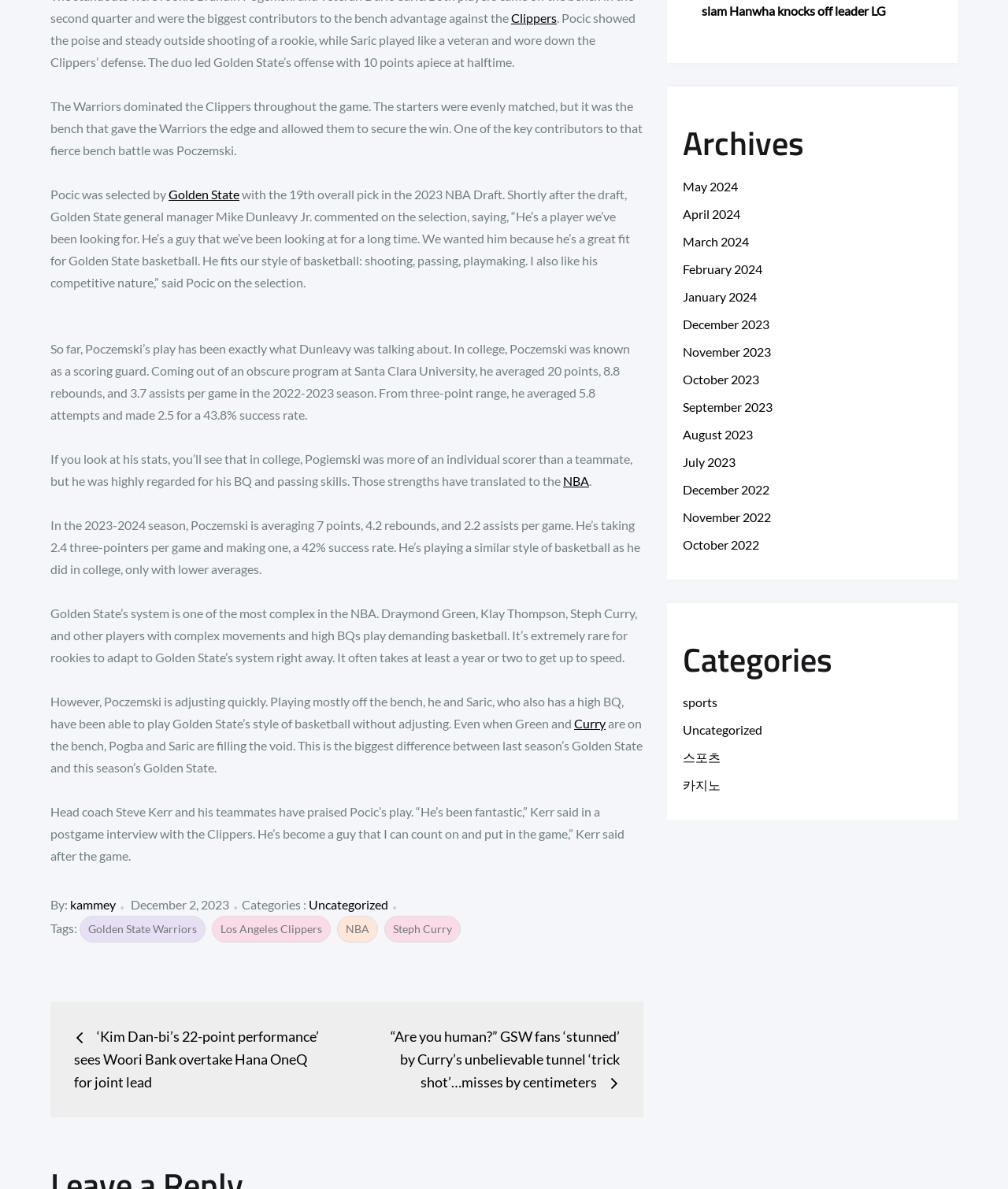Please find the bounding box coordinates in the format (top-left x, top-left y, bottom-right x, bottom-right y) for the given element description. Ensure the coordinates are floating point numbers between 0 and 1. Description: Crypto Signals App (Android)

None